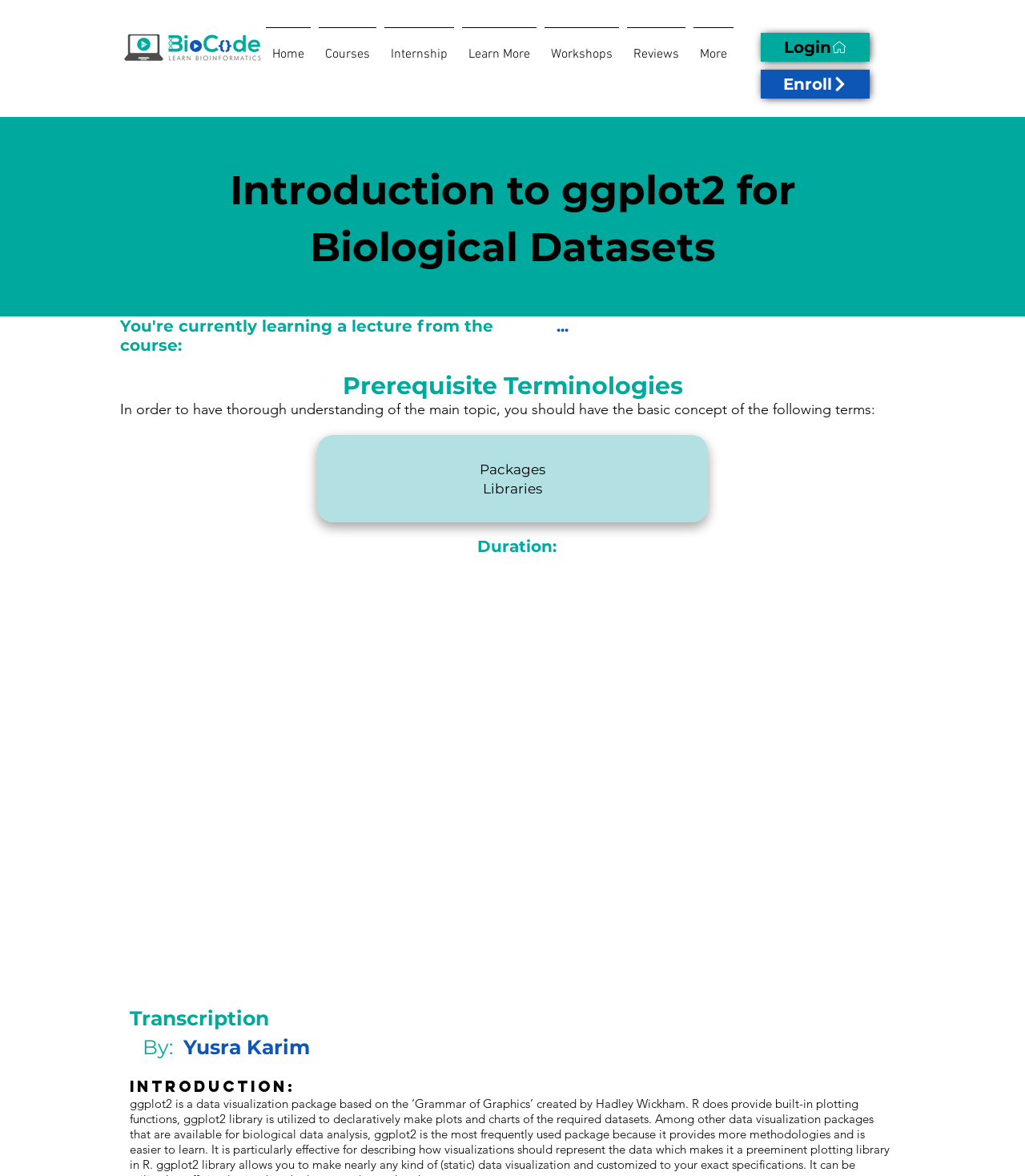Identify the bounding box coordinates necessary to click and complete the given instruction: "enroll in the course".

[0.742, 0.059, 0.848, 0.084]